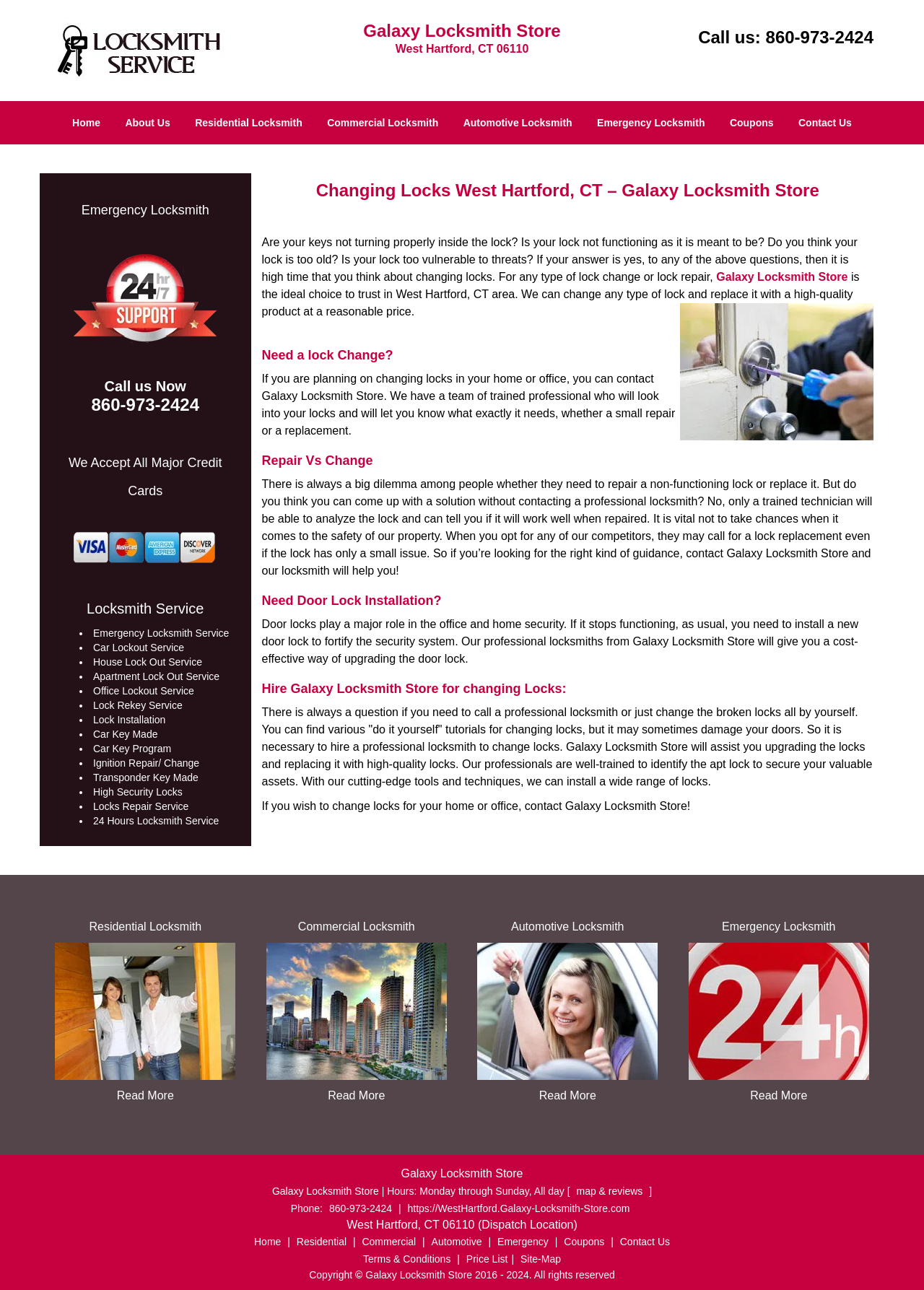Please find the bounding box coordinates of the element that needs to be clicked to perform the following instruction: "Read more about Residential Locksmith". The bounding box coordinates should be four float numbers between 0 and 1, represented as [left, top, right, bottom].

[0.126, 0.844, 0.188, 0.854]